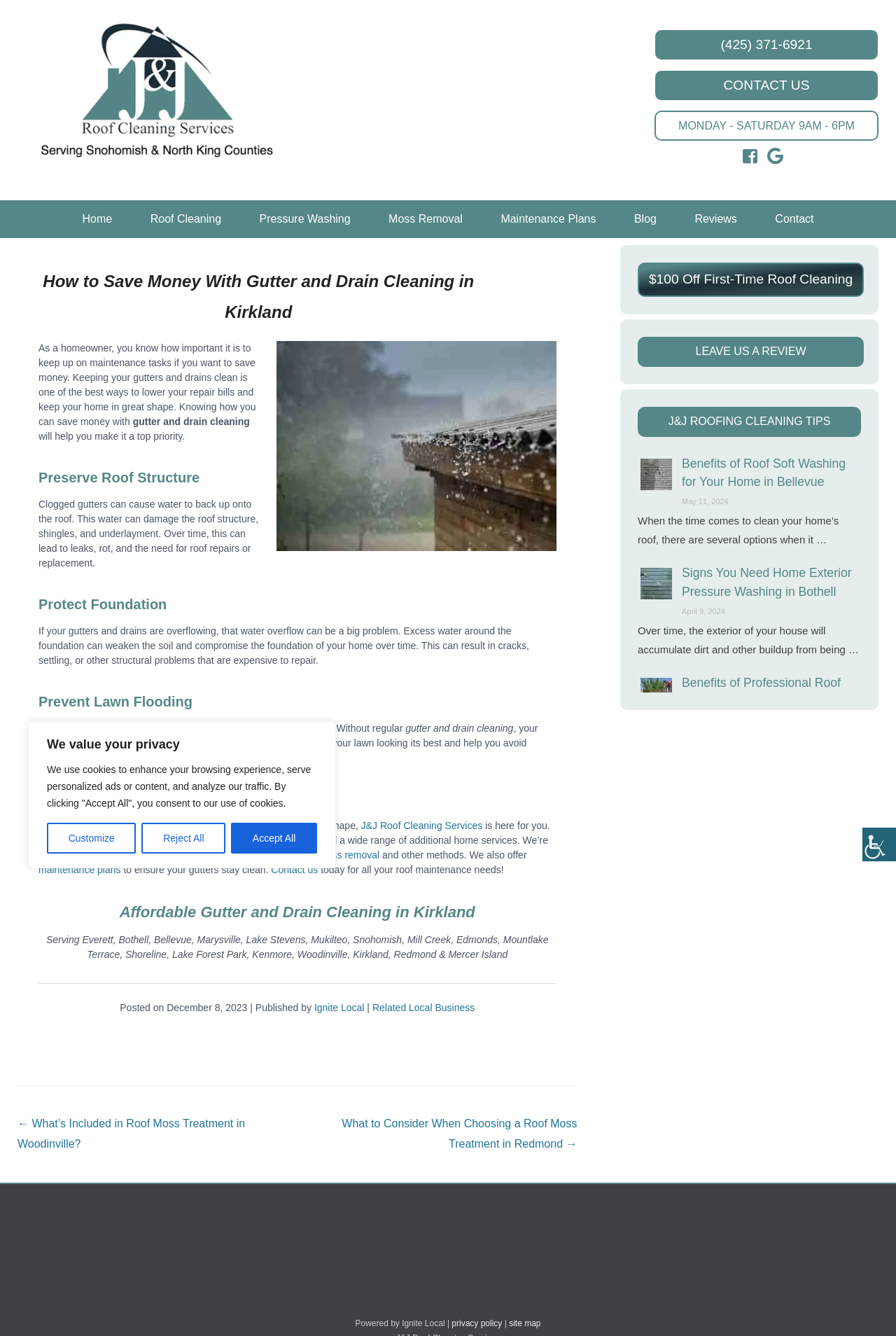Please examine the image and answer the question with a detailed explanation:
What services are offered by J&J Roof Cleaning Services besides gutter and drain cleaning?

The webpage mentions that J&J Roof Cleaning Services offers additional services, including pressure washing, moss removal, and maintenance plans, to help homeowners keep their roofs in great shape.